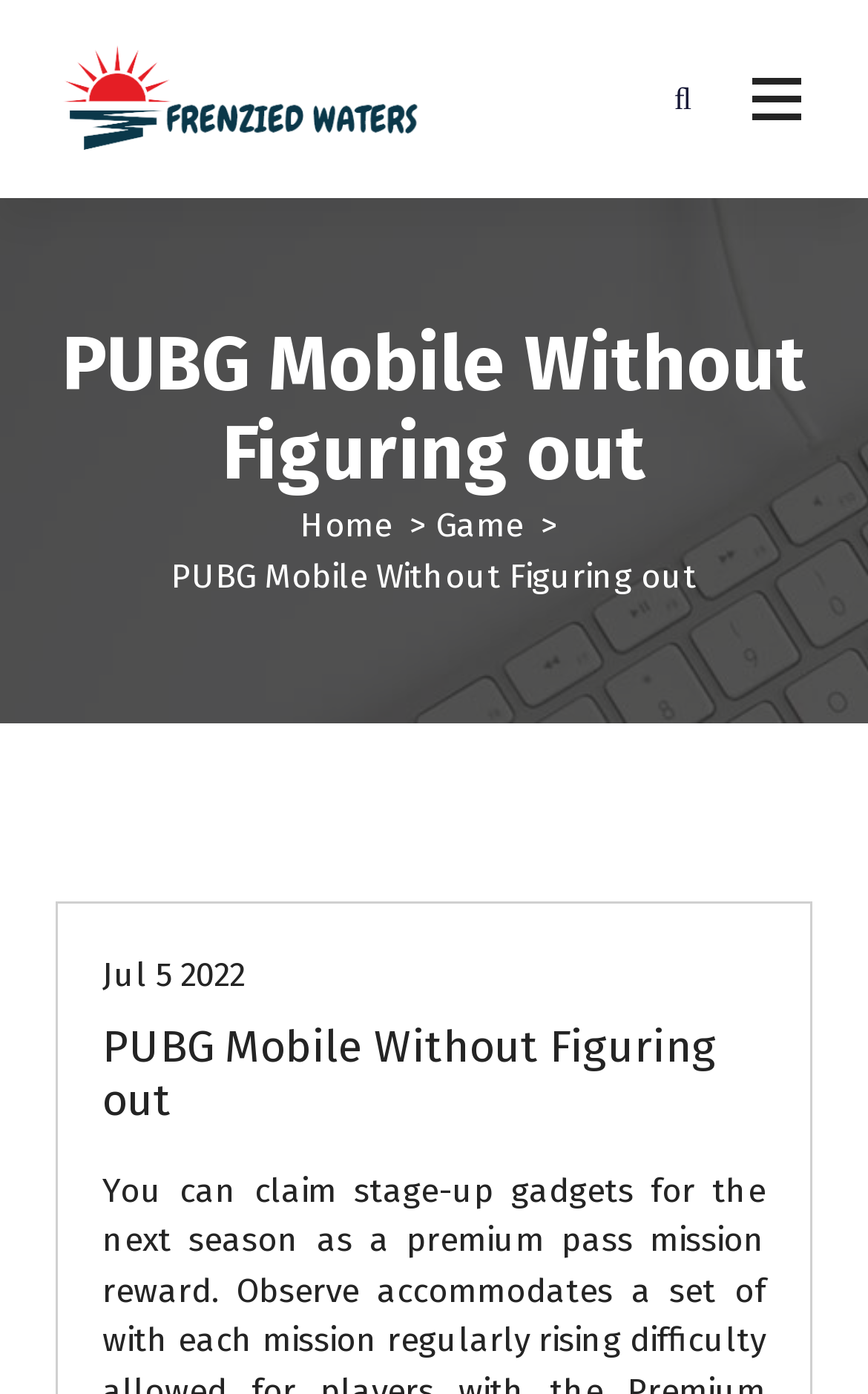Describe every aspect of the webpage comprehensively.

The webpage is about PUBG Mobile, specifically focused on "Frenzied Waters". At the top-left corner, there is a link and an image, both labeled "Frenzied Waters", which suggests that they are related to the main topic. 

On the top-right side, there are two buttons, one with a search icon and another with no label. 

Below the top section, there is a heading that reads "PUBG Mobile Without Figuring out", which is the main title of the webpage. 

Underneath the main title, there is a navigation section with three links: "Home", "Game", and another "Game" link, separated by static text. 

Further down, there is a section with a paragraph of text, also titled "PUBG Mobile Without Figuring out", which likely provides more information about the topic. Within this section, there are two links: "Game" and a date "Jul 5 2022". 

Finally, at the bottom of the page, there is another heading with the same title "PUBG Mobile Without Figuring out", which may serve as a summary or conclusion.